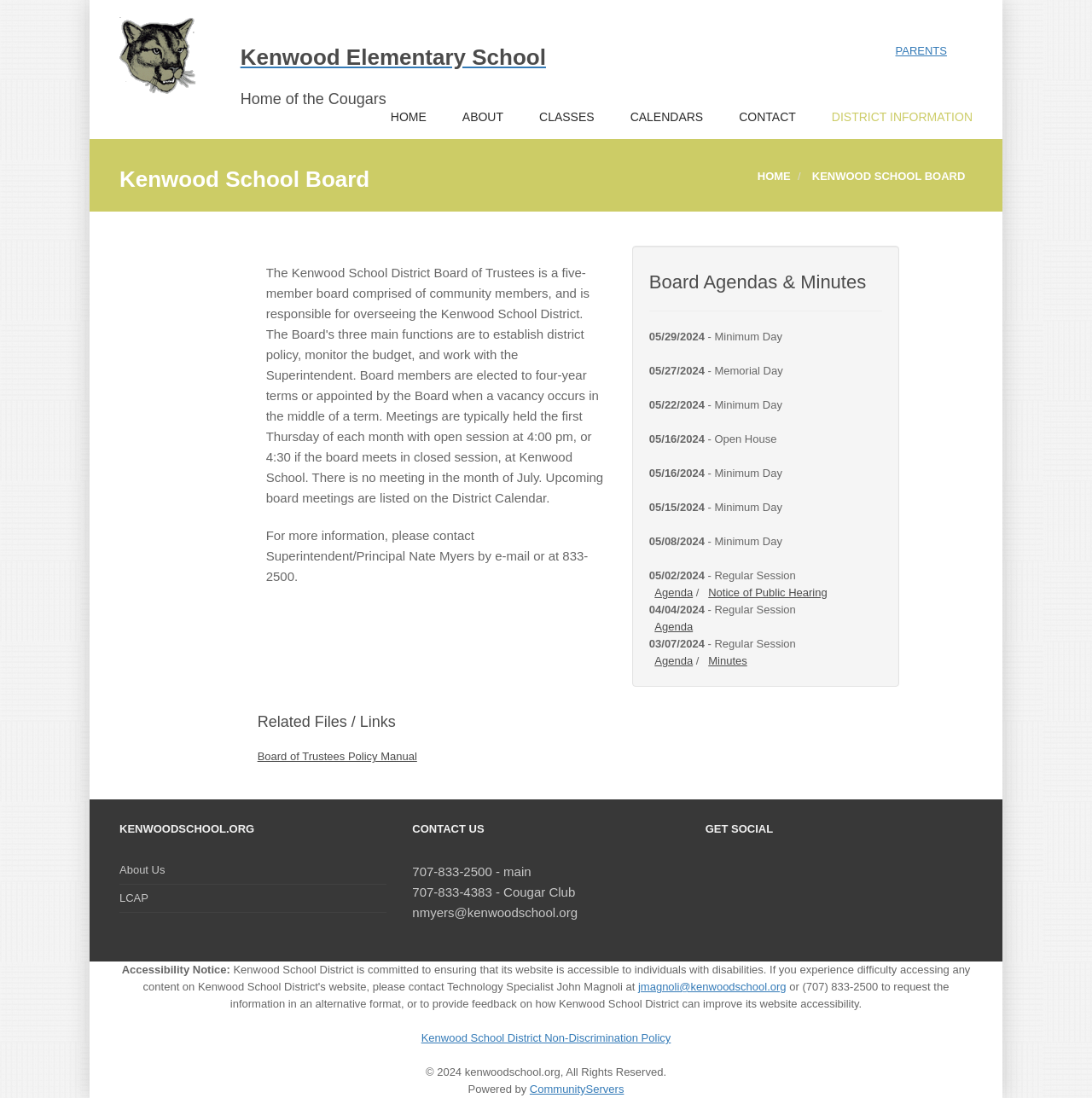Who is the Superintendent/Principal of the school?
Look at the image and respond with a one-word or short-phrase answer.

Nate Myers